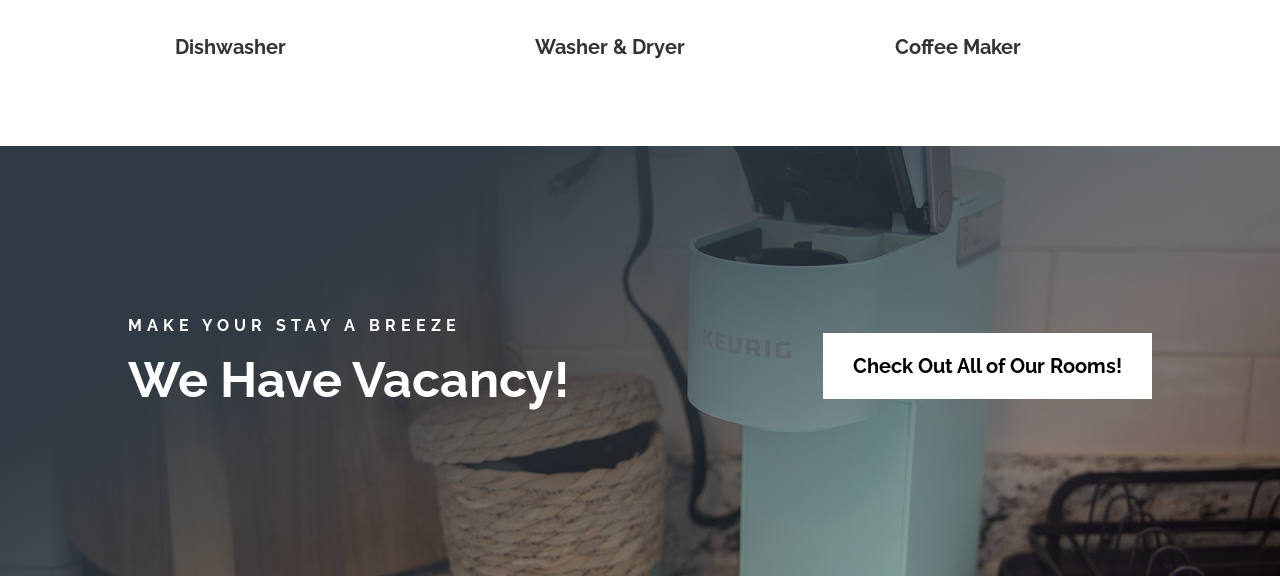Provide a short answer to the following question with just one word or phrase: How many rooms are available?

Not specified